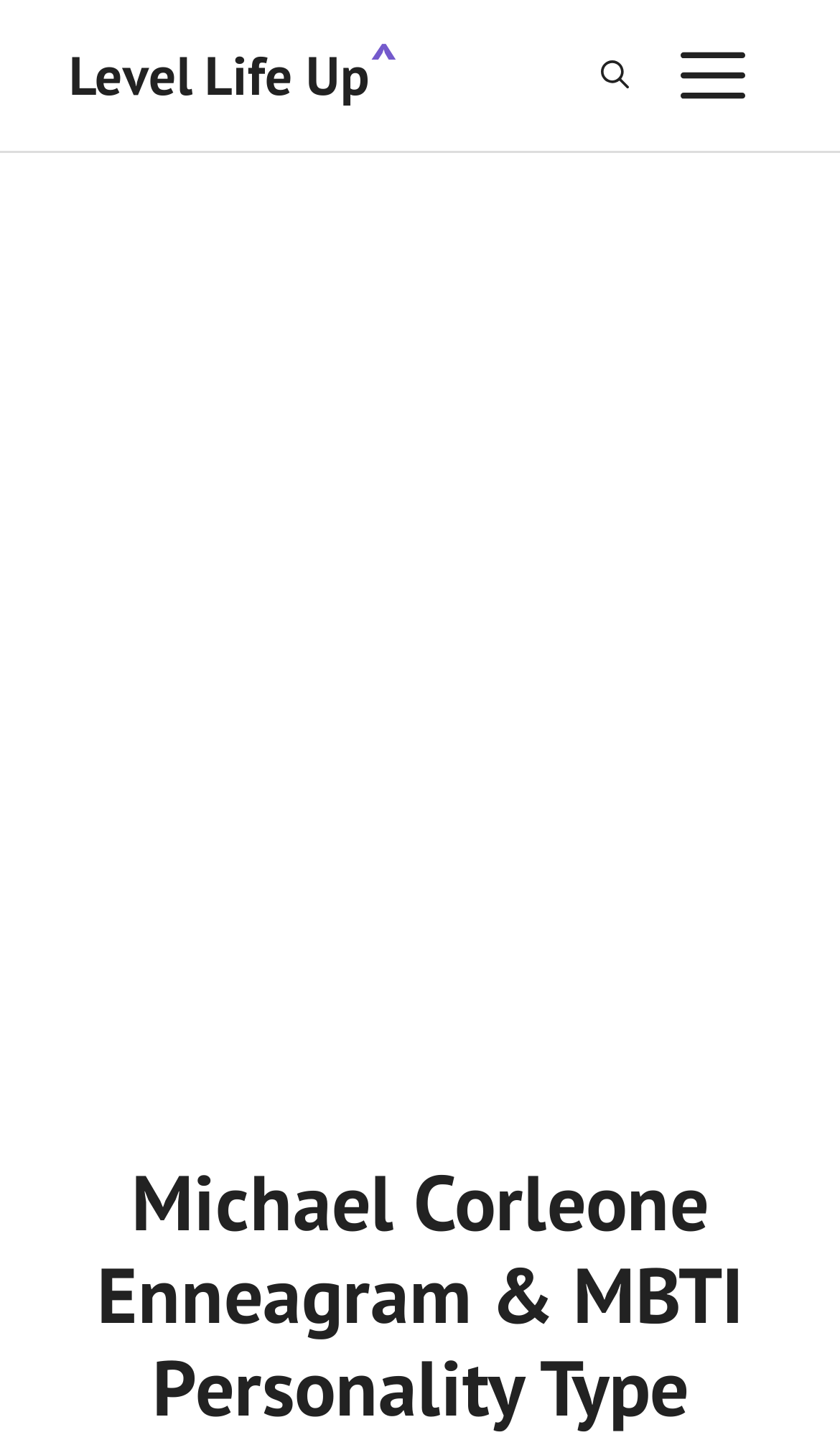What is the function of the 'Open search' button?
Provide a comprehensive and detailed answer to the question.

I found the button 'Open search' in the navigation element, and its name suggests that its function is to open a search function, allowing users to search for content on the website.